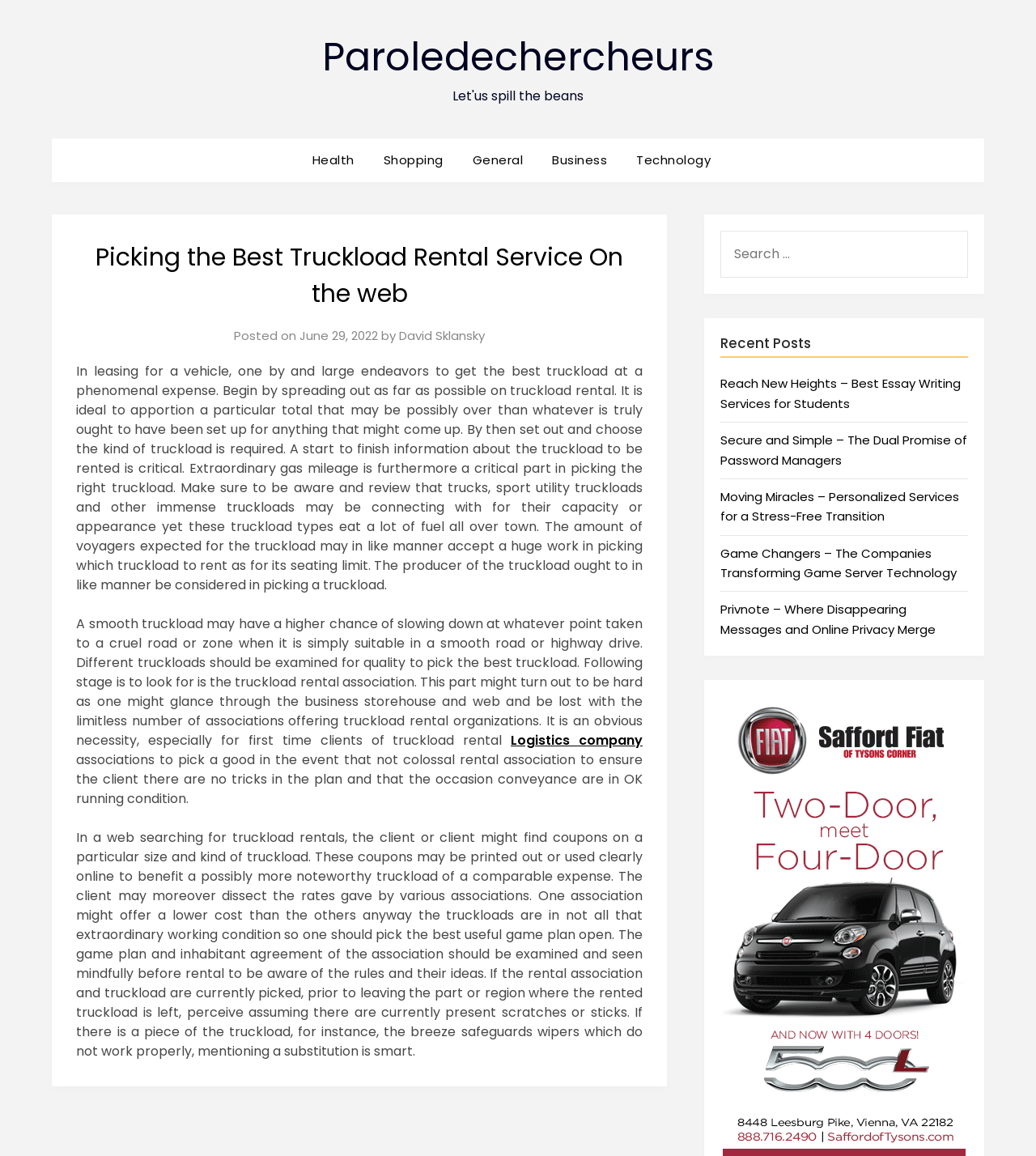Answer succinctly with a single word or phrase:
What should be done before leaving the rental location?

Check for scratches